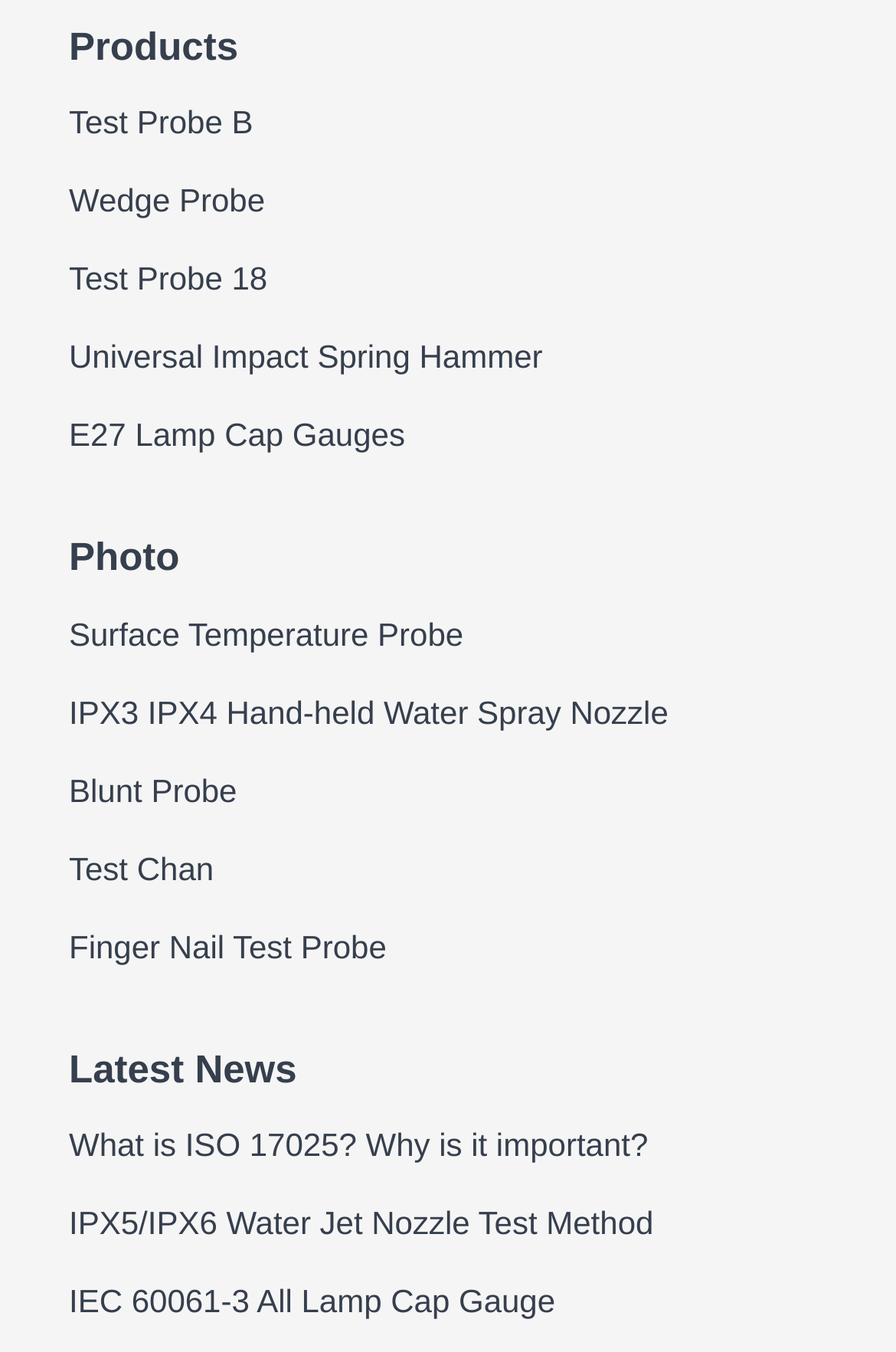How many links are related to testing?
Give a one-word or short phrase answer based on the image.

Most of them